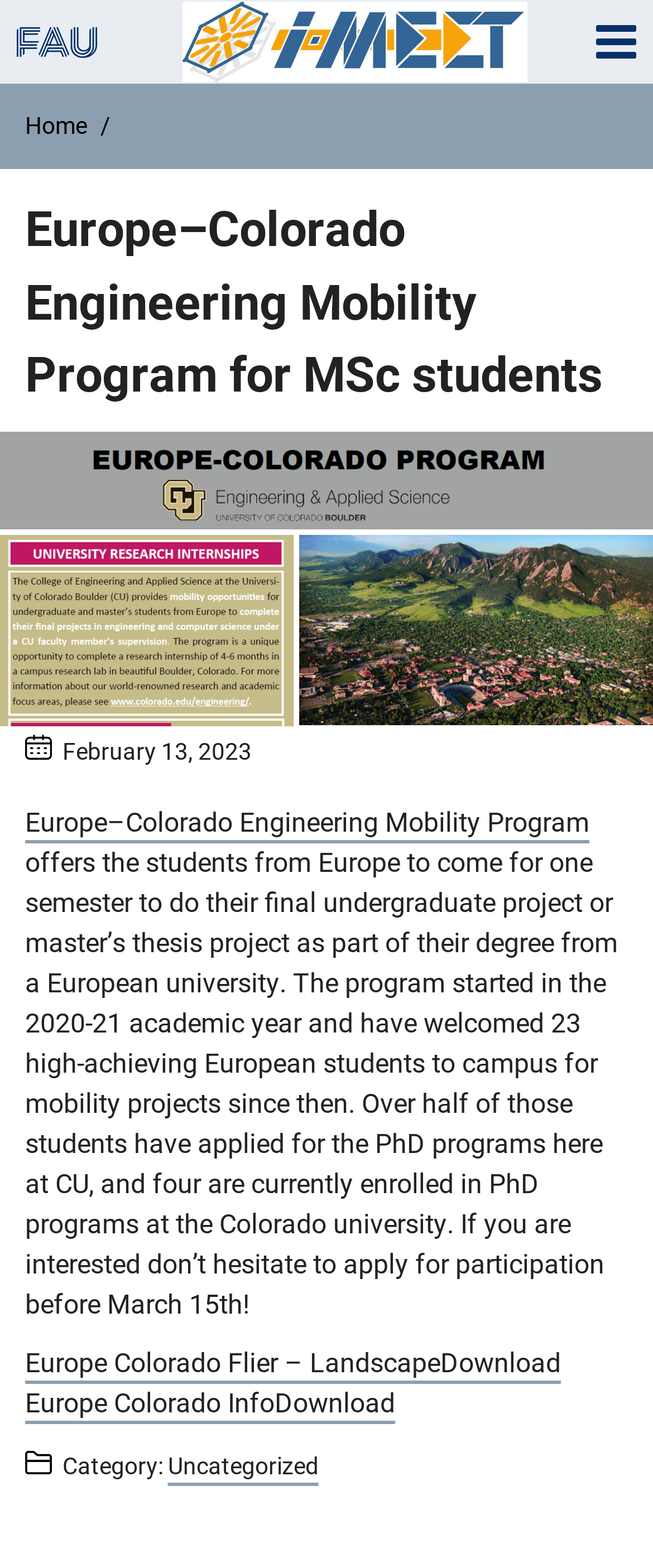Respond with a single word or phrase to the following question:
What is the category of the post?

Uncategorized